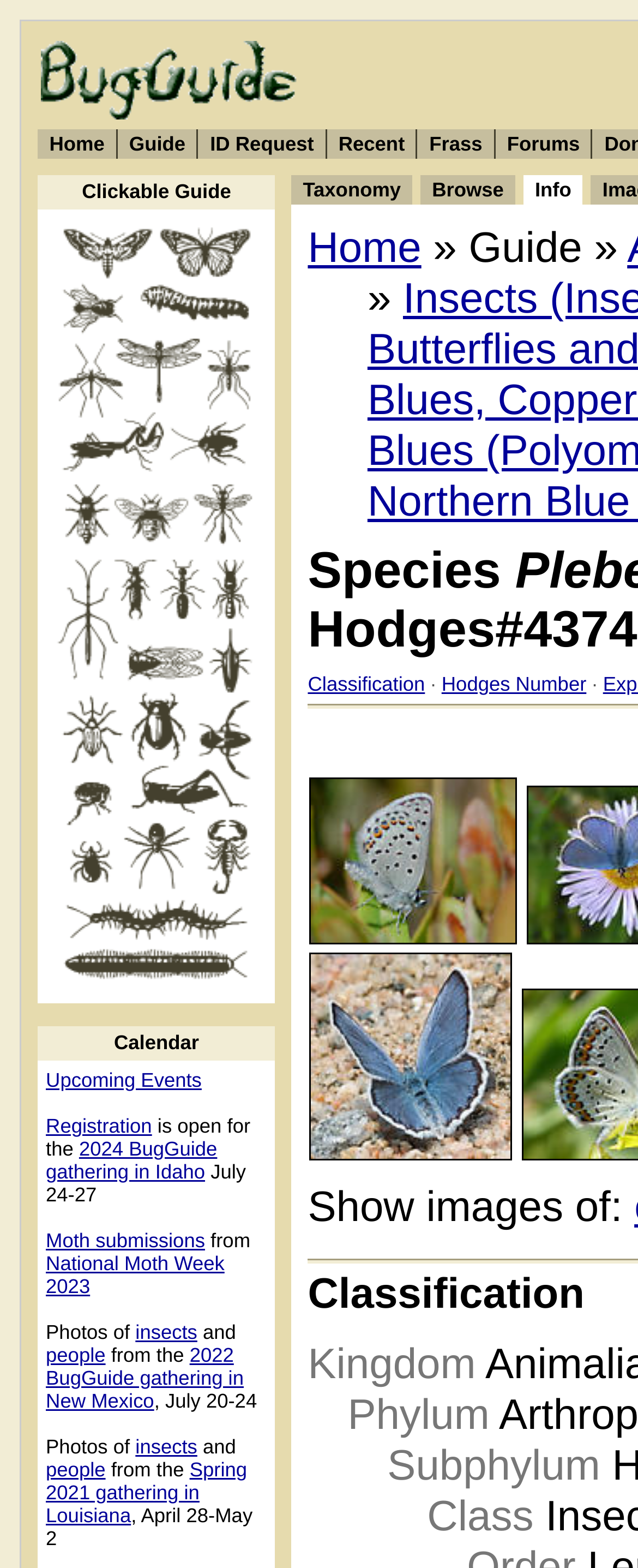What is the name of the website?
Please answer the question as detailed as possible.

The name of the website can be determined by looking at the top-left corner of the webpage, where the logo and text 'BugGuide' are located.